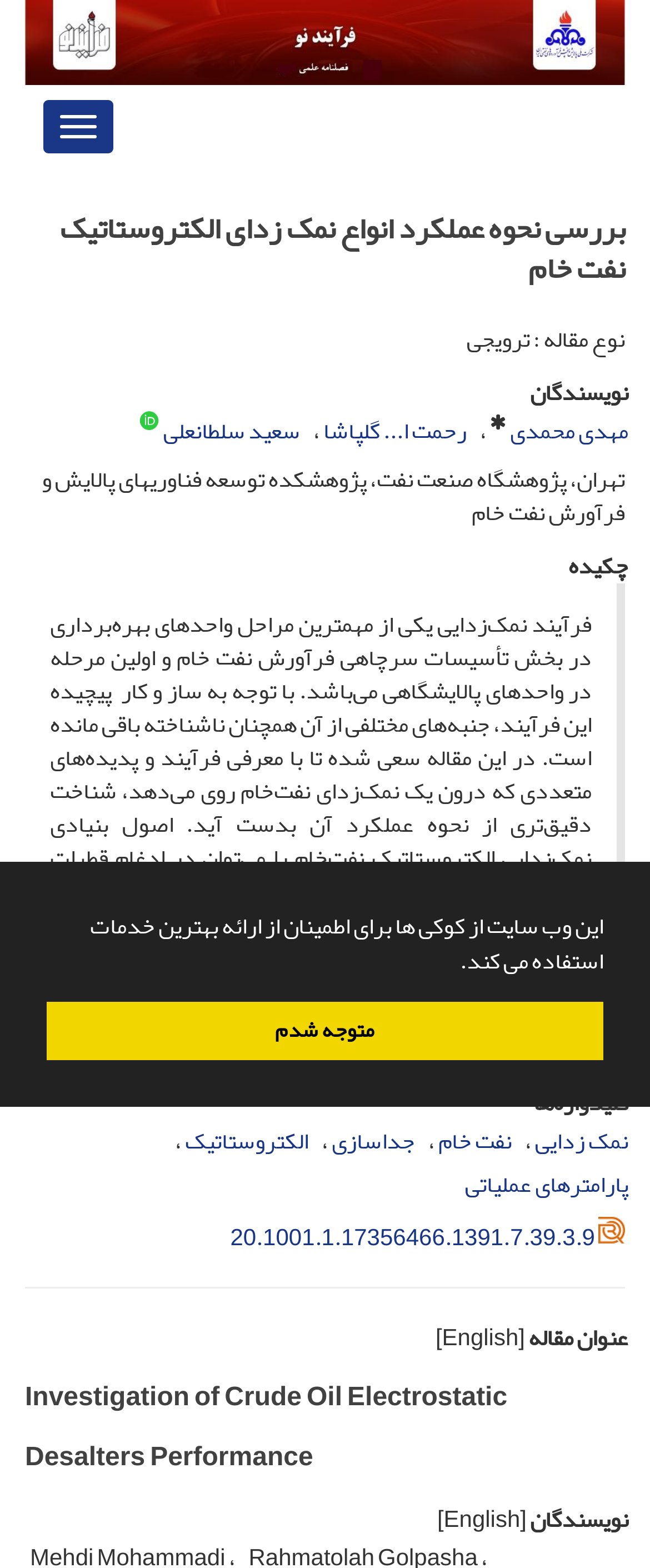Give an in-depth explanation of the webpage layout and content.

This webpage appears to be a research article or academic paper about crude oil desalination. At the top of the page, there is a banner with a cookie consent message, which includes a "learn more about cookies" button and a "dismiss cookie message" button. Below the banner, there is a large image that spans almost the entire width of the page.

The main content of the page is divided into sections. The first section is a heading that reads "بررسی نحوه عملکرد انواع نمک زدای الکتروستاتیک نفت خام" (Investigation of Crude Oil Electrostatic Desalters Performance). Below this heading, there is a section with information about the article, including the type of article, authors, and publication details.

The main body of the article is a long paragraph of text that describes the process of crude oil desalination, its importance, and the various factors that affect its performance. The text is quite technical and includes specialized terms and concepts related to the field of oil refining.

To the right of the main text, there is a sidebar with links to related keywords, including "نمک زدایی" (desalination), "نفت خام" (crude oil), "جداسازی" (separation), and "الکتروستاتیک" (electrostatic). Below the sidebar, there is an image with the label "dor".

At the bottom of the page, there is a horizontal separator line, followed by a section with the title "عنوان مقاله" (Article Title) and a link to an English version of the article. Below this section, there is another heading with the English title of the article, "Investigation of Crude Oil Electrostatic Desalters Performance". Finally, there is a section with information about the authors of the article.